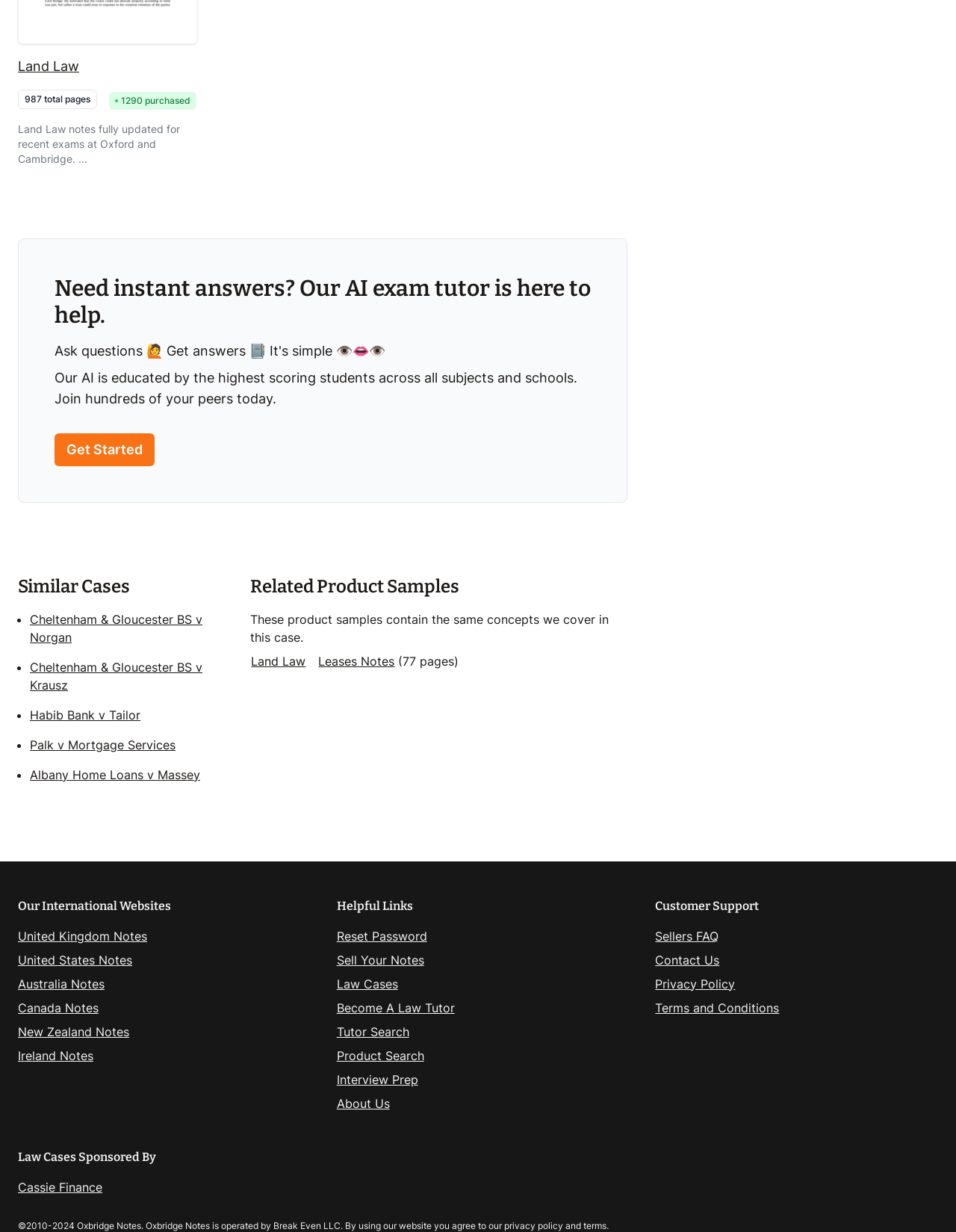Bounding box coordinates are specified in the format (top-left x, top-left y, bottom-right x, bottom-right y). All values are floating point numbers bounded between 0 and 1. Please provide the bounding box coordinate of the region this sentence describes: alt="Follow @laundryNews"

None